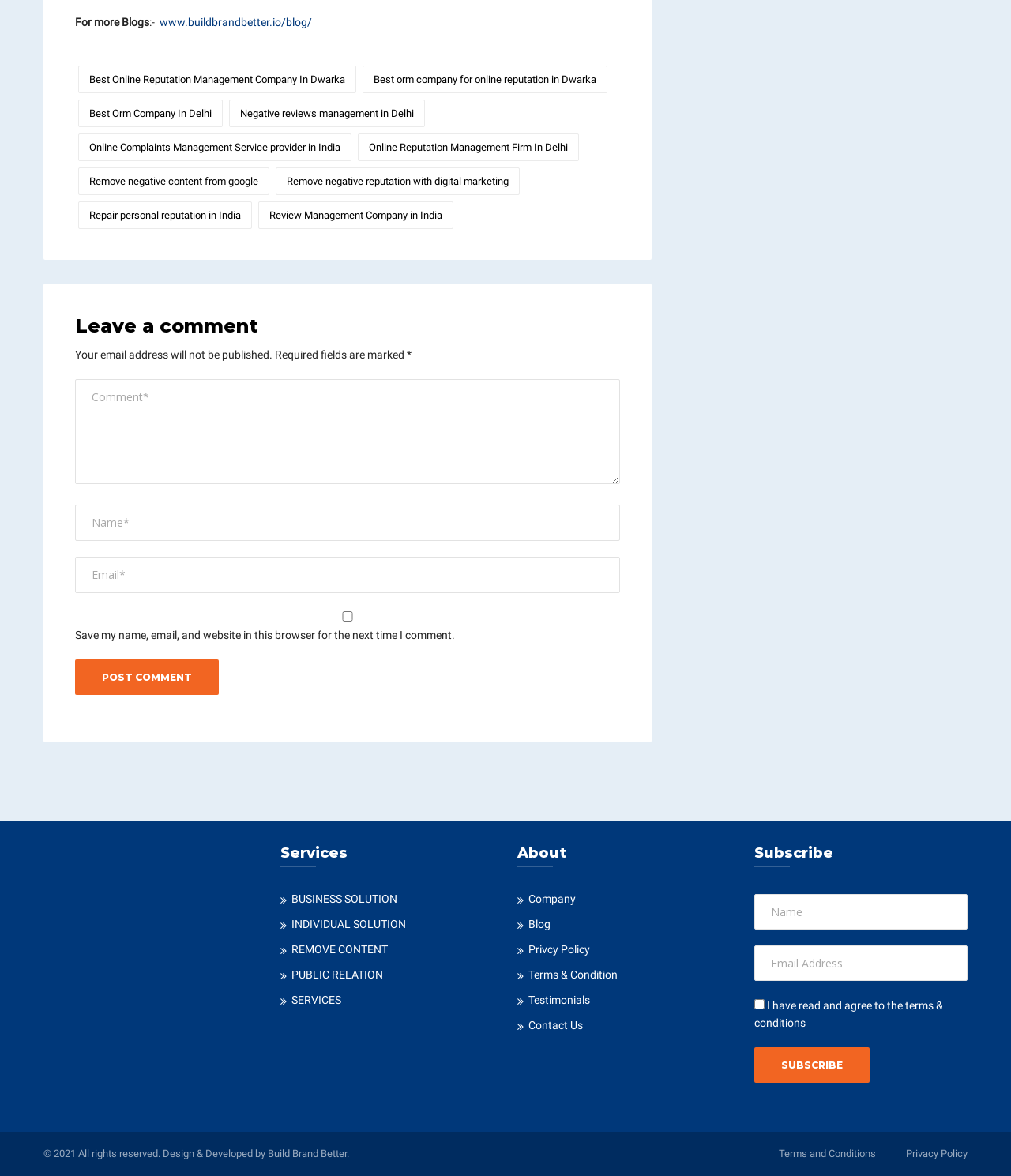Please find and report the bounding box coordinates of the element to click in order to perform the following action: "Read more about online reputation management". The coordinates should be expressed as four float numbers between 0 and 1, in the format [left, top, right, bottom].

[0.077, 0.056, 0.352, 0.079]